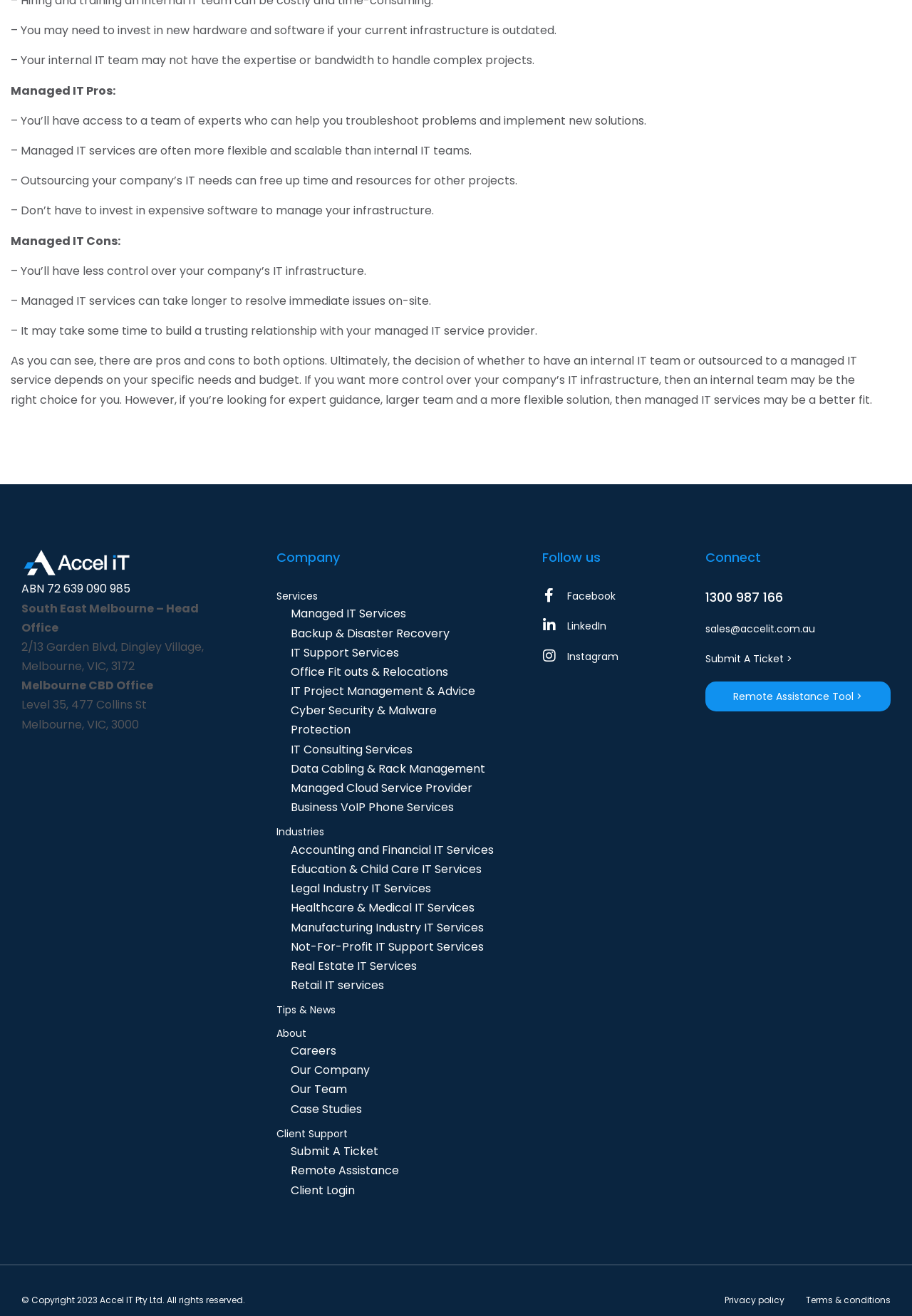What is the address of the Melbourne CBD office?
Observe the image and answer the question with a one-word or short phrase response.

Level 35, 477 Collins St, Melbourne, VIC, 3000